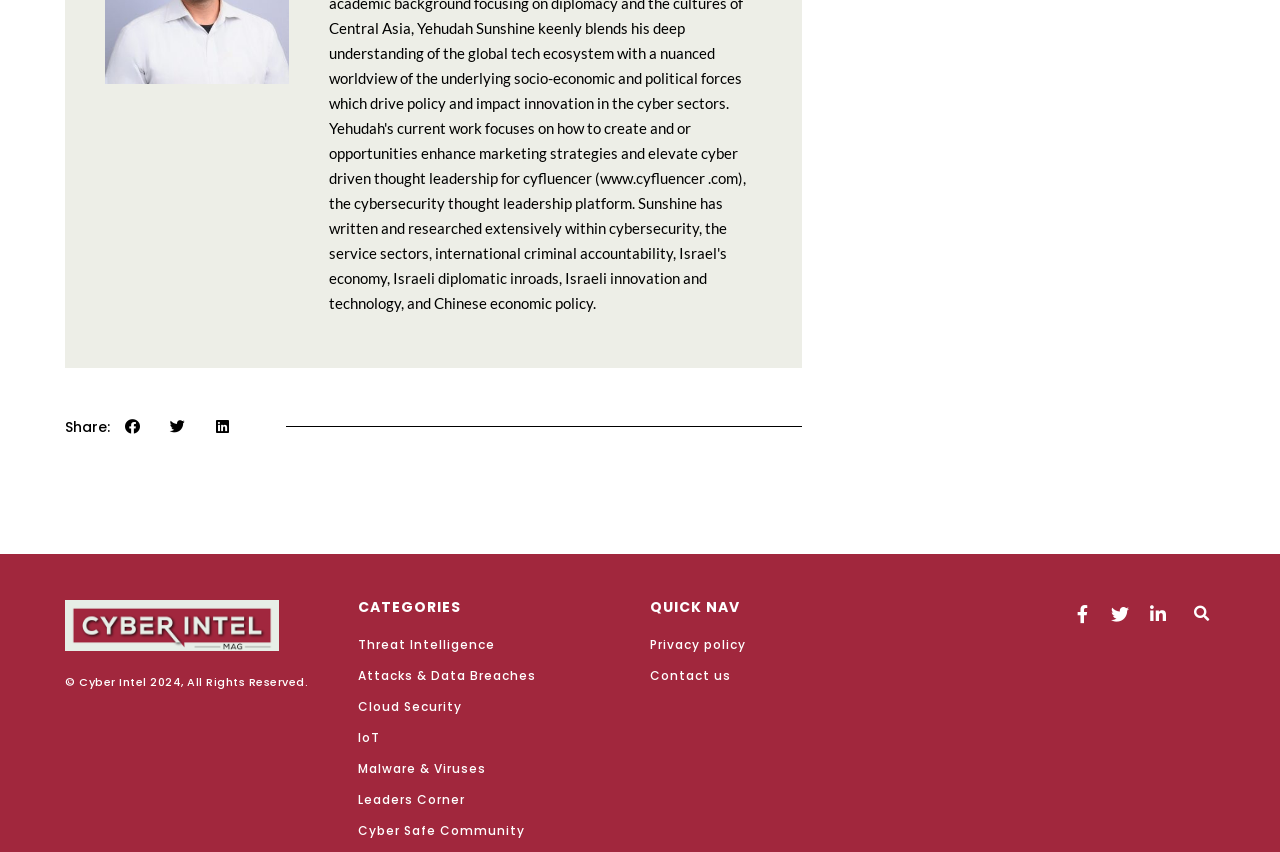What is the last category listed?
Refer to the screenshot and answer in one word or phrase.

Cyber Safe Community